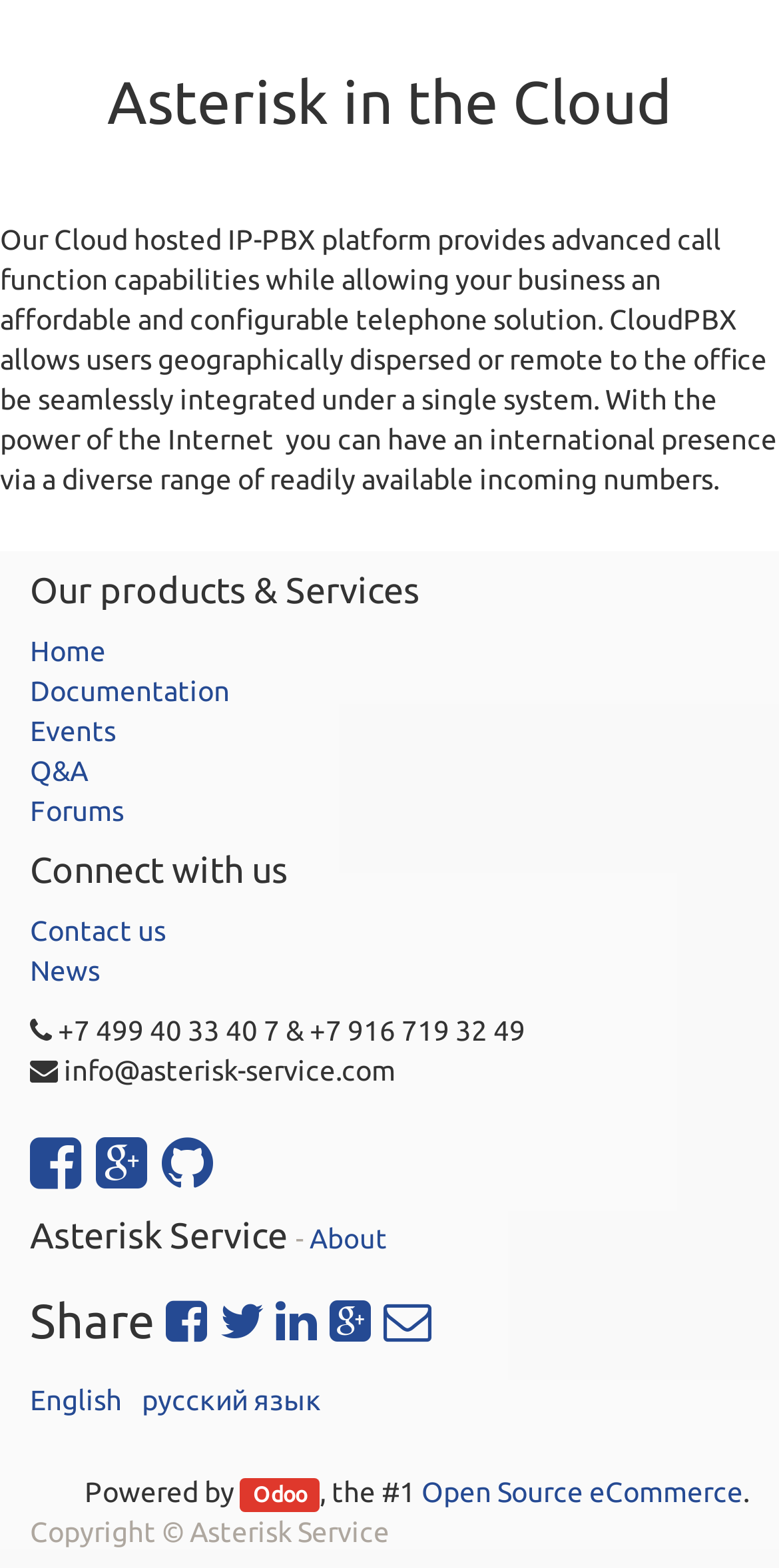Please identify the bounding box coordinates of where to click in order to follow the instruction: "Click on the 'Home' link".

[0.038, 0.405, 0.136, 0.426]